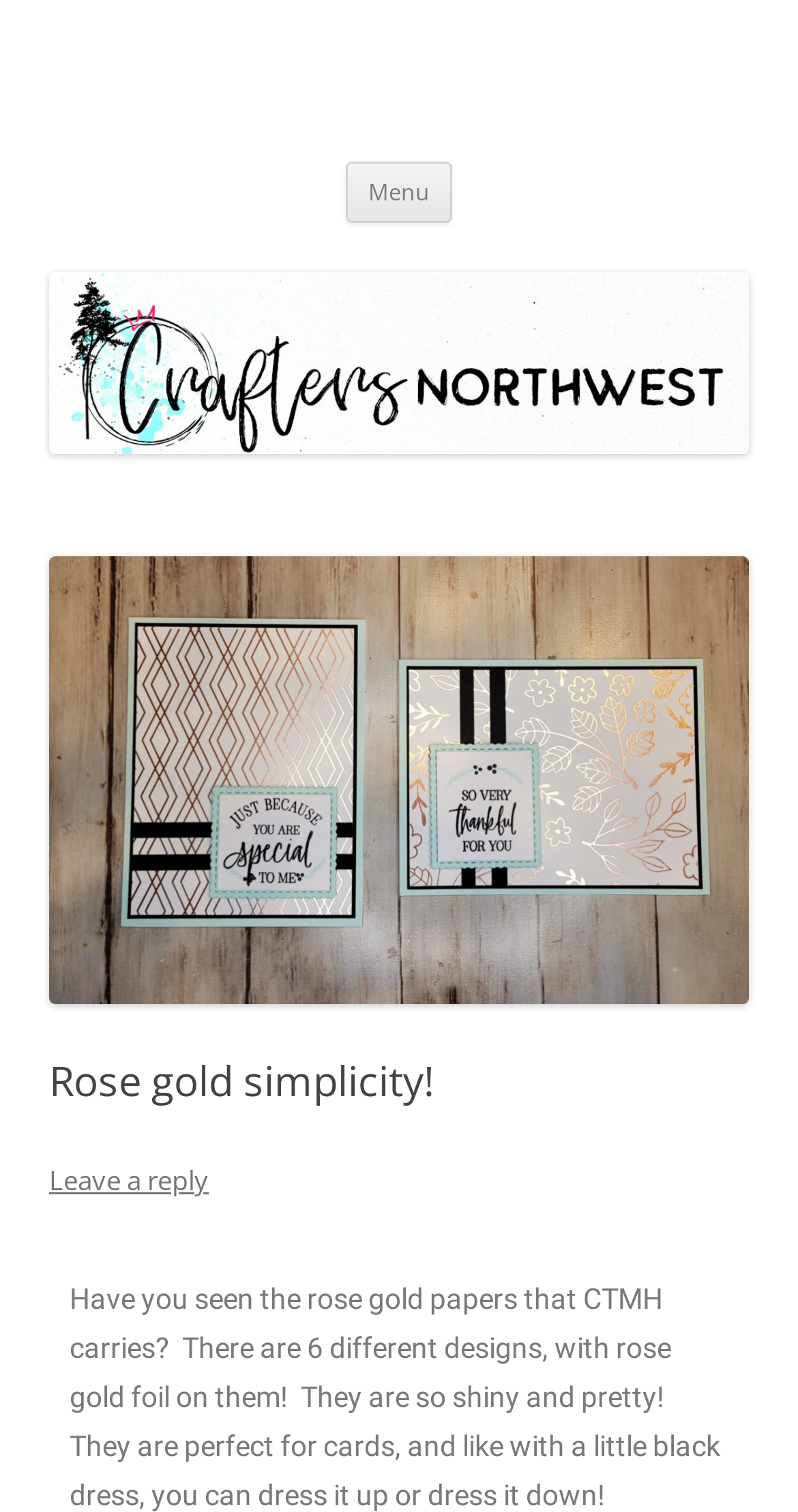Write a detailed summary of the webpage, including text, images, and layout.

The webpage has a prominent heading "Rose gold simplicity!" at the top, taking up most of the width. Below it, there is a button labeled "Menu" positioned roughly at the center of the page. To the right of the button, there is a link "Skip to content" that is very narrow in width. 

Further down, there is a link that spans the full width of the page, but its content is not specified. This link contains a header section that takes up most of the page's width and height. Within this header section, the same heading "Rose gold simplicity!" appears again, this time at the top. Below the heading, there is a link "Leave a reply" positioned at the top-left corner of the header section.